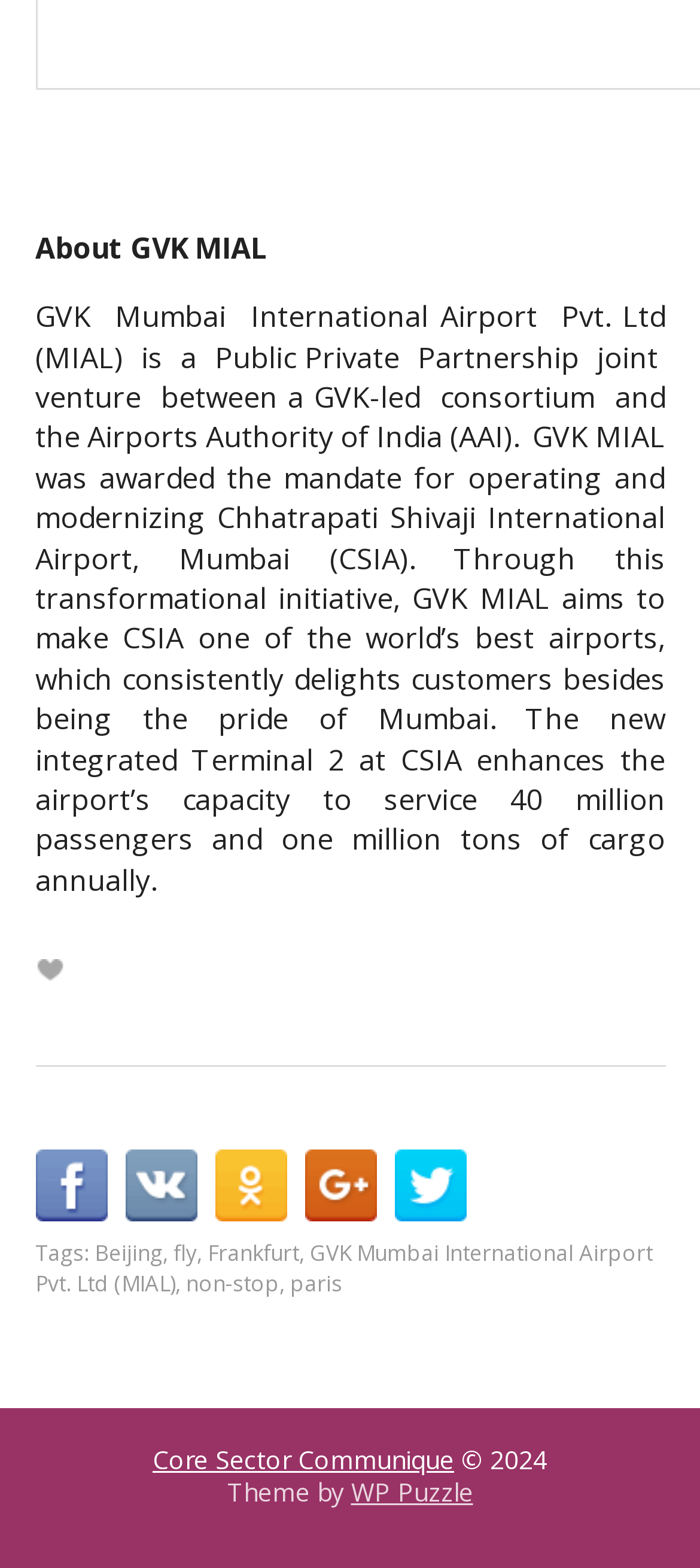What is the theme of the webpage by?
Refer to the image and give a detailed answer to the query.

The answer can be found in the StaticText element with text 'Theme by' and the link 'WP Puzzle' next to it, located at the bottom of the page.